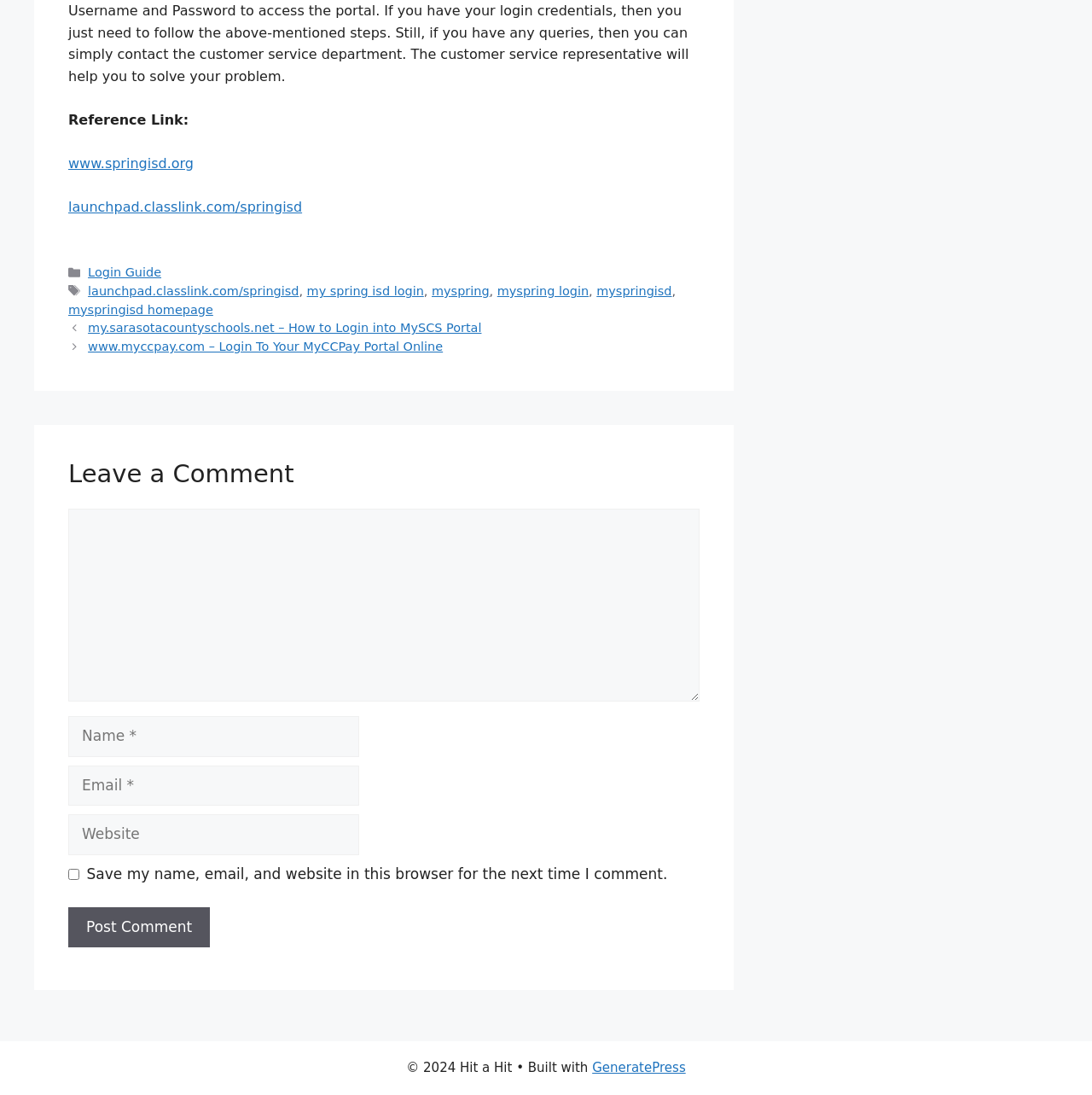What is the name of the website builder mentioned in the footer?
From the image, respond with a single word or phrase.

GeneratePress